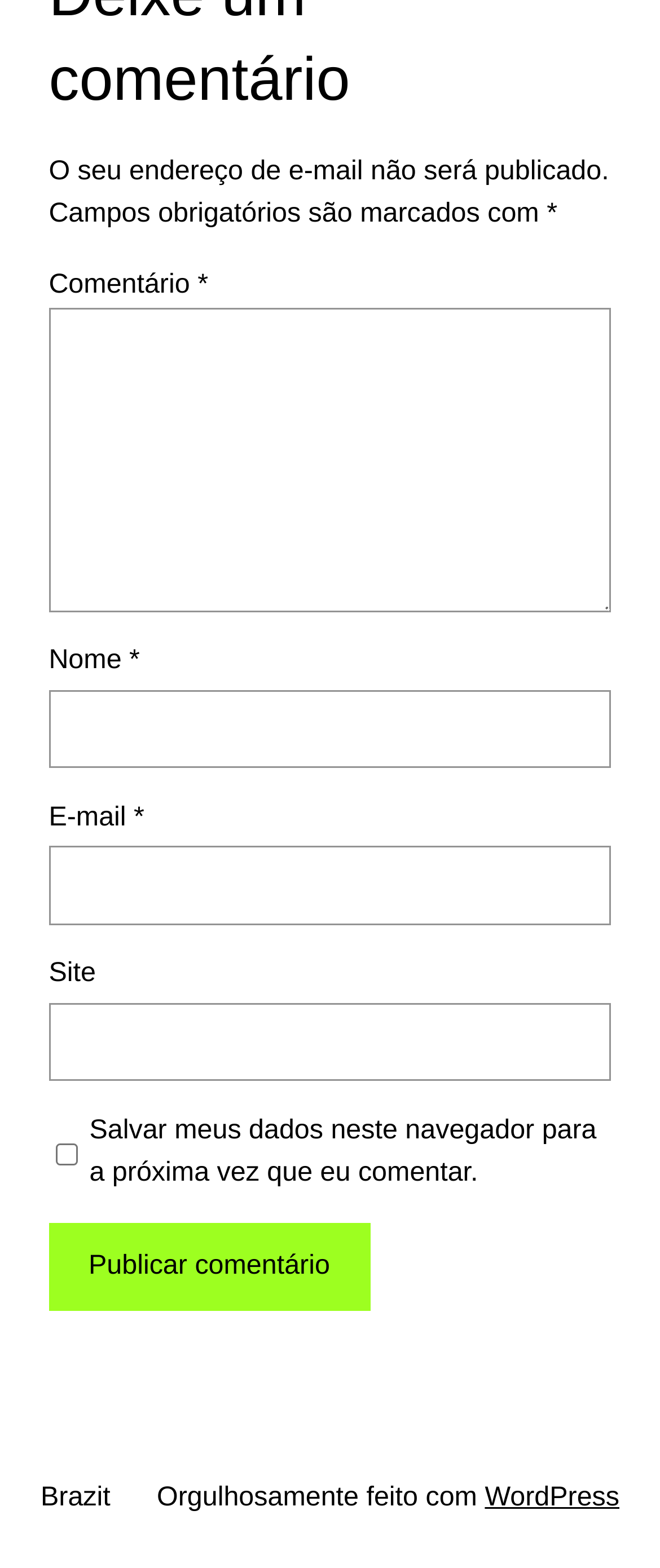Determine the bounding box coordinates of the region to click in order to accomplish the following instruction: "Input your email". Provide the coordinates as four float numbers between 0 and 1, specifically [left, top, right, bottom].

[0.074, 0.54, 0.926, 0.59]